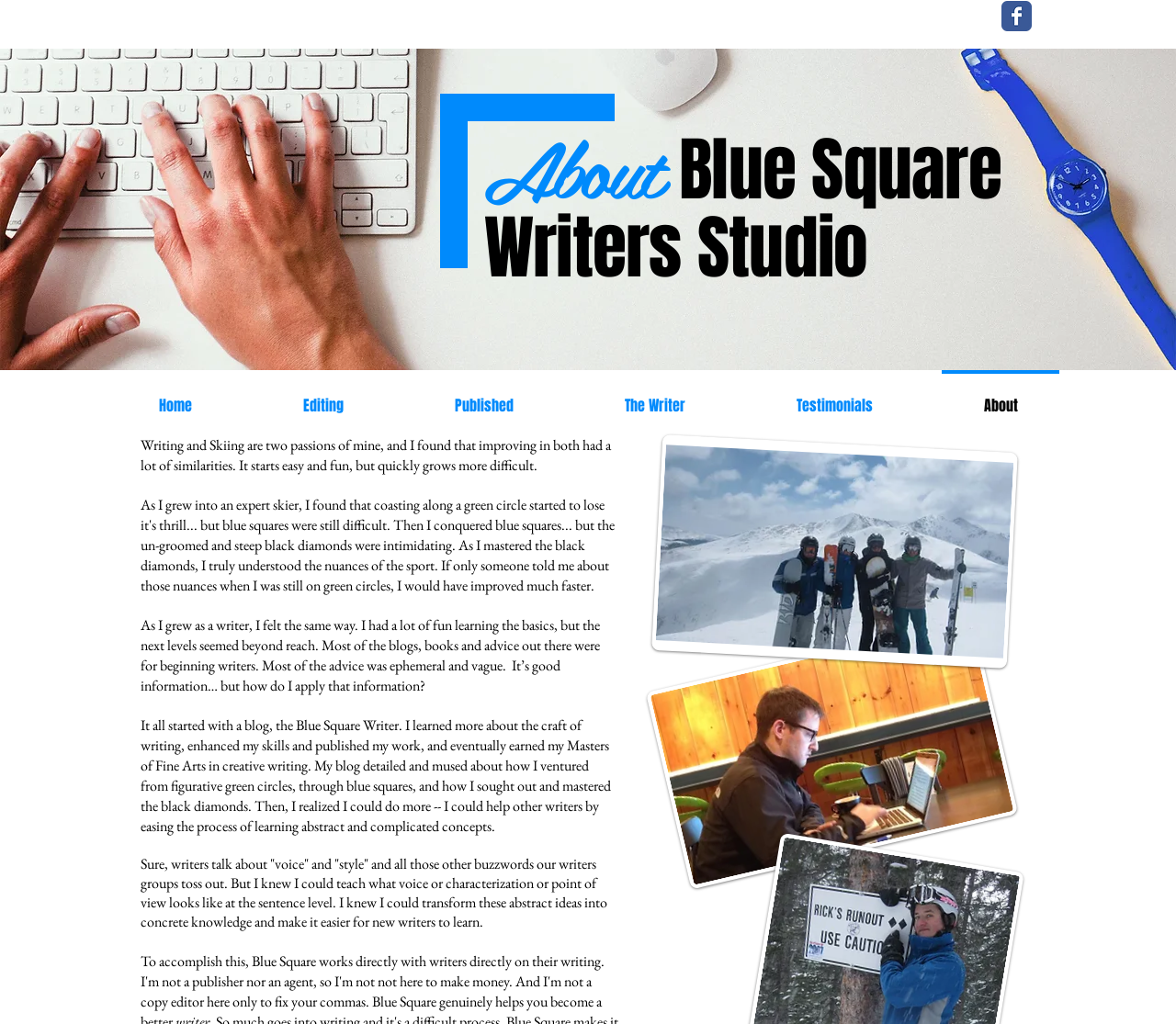Based on the image, give a detailed response to the question: What is the writer's passion besides writing?

From the text, it is mentioned that 'Writing and Skiing are two passions of mine, and I found that improving in both had a lot of similarities.' This indicates that the writer has two passions, writing and skiing.